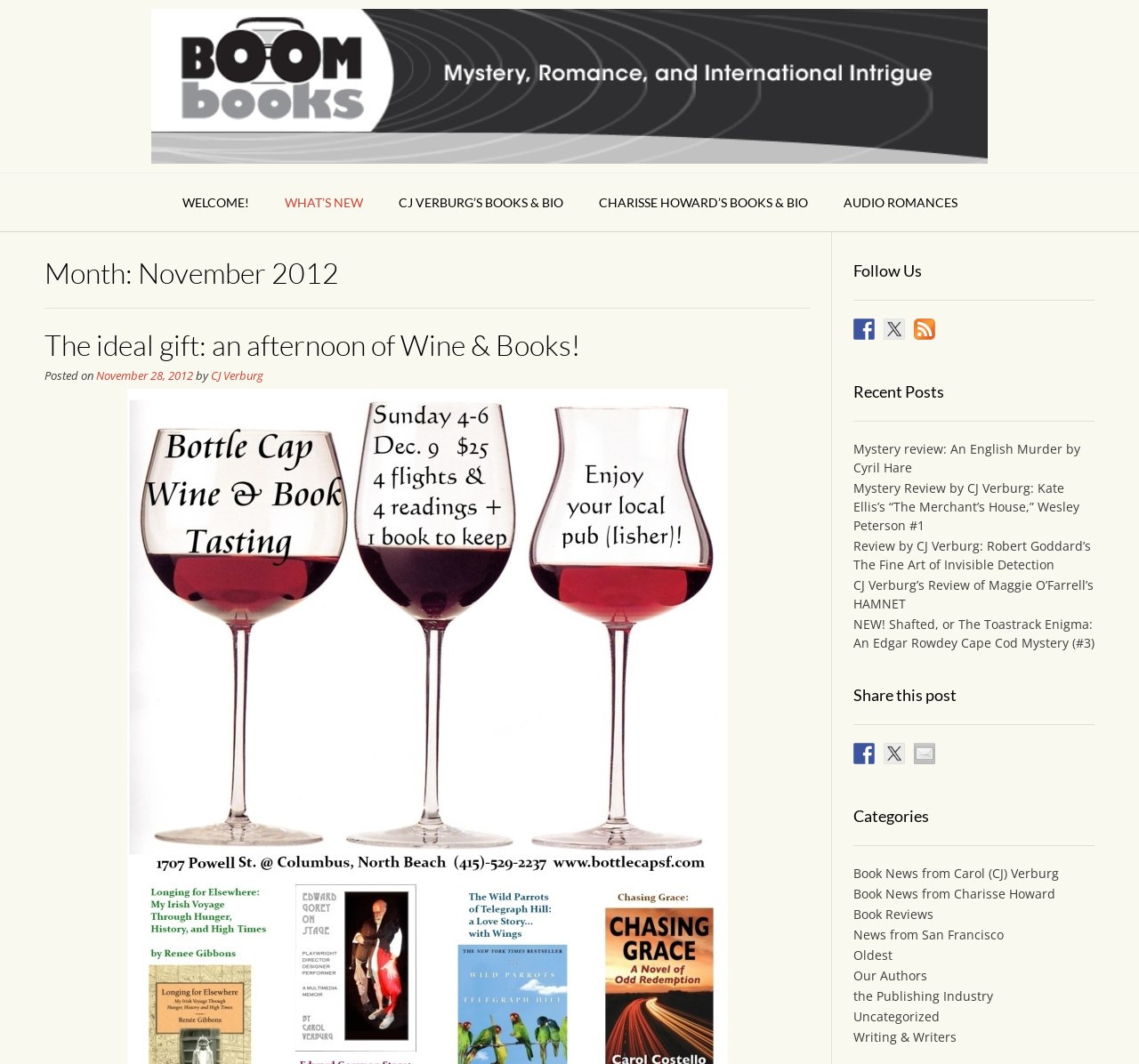What is the title of the website?
Provide an in-depth and detailed answer to the question.

The title of the website can be found at the top of the webpage, where it says 'November 2012 – Boom-Books'. This is also the text of the link with bounding box coordinates [0.133, 0.008, 0.867, 0.154].